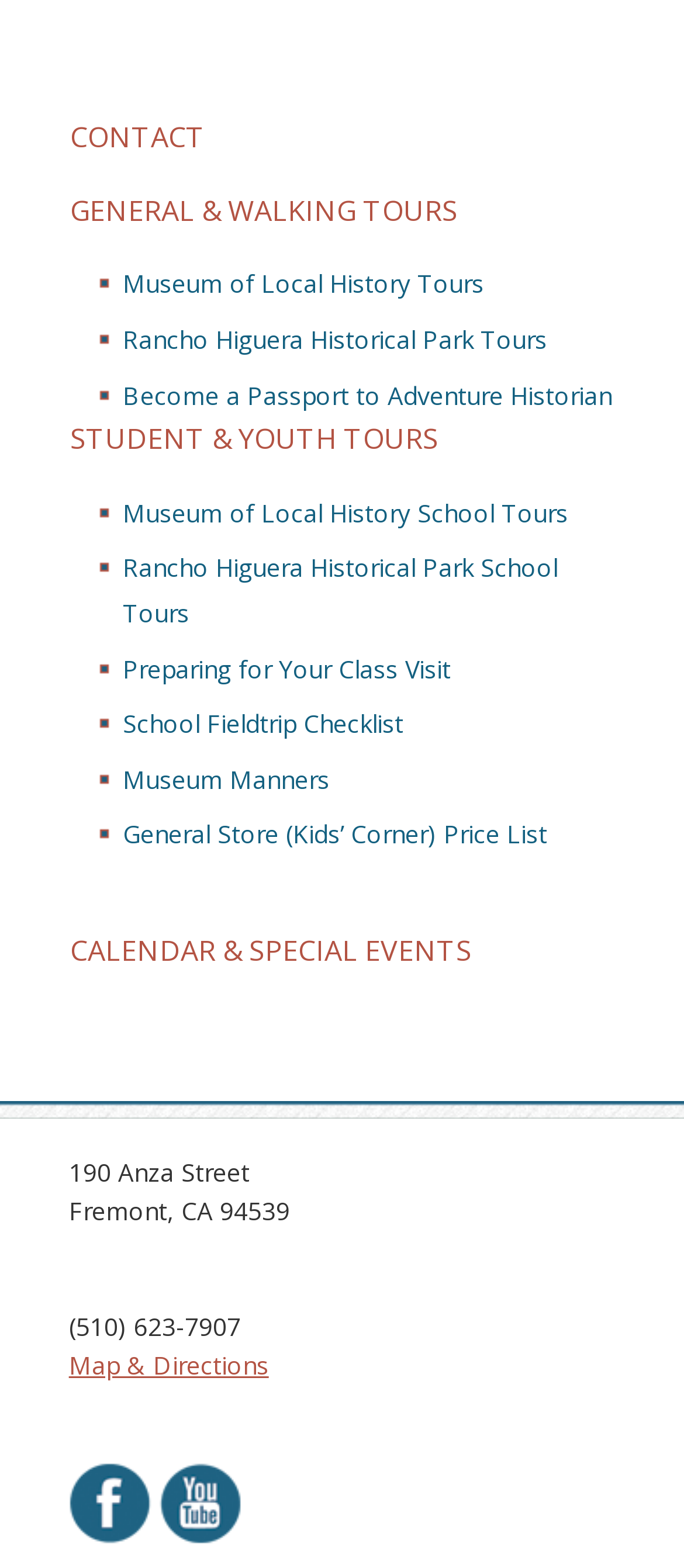Could you provide the bounding box coordinates for the portion of the screen to click to complete this instruction: "Explore Museum of Local History Tours"?

[0.179, 0.17, 0.708, 0.192]